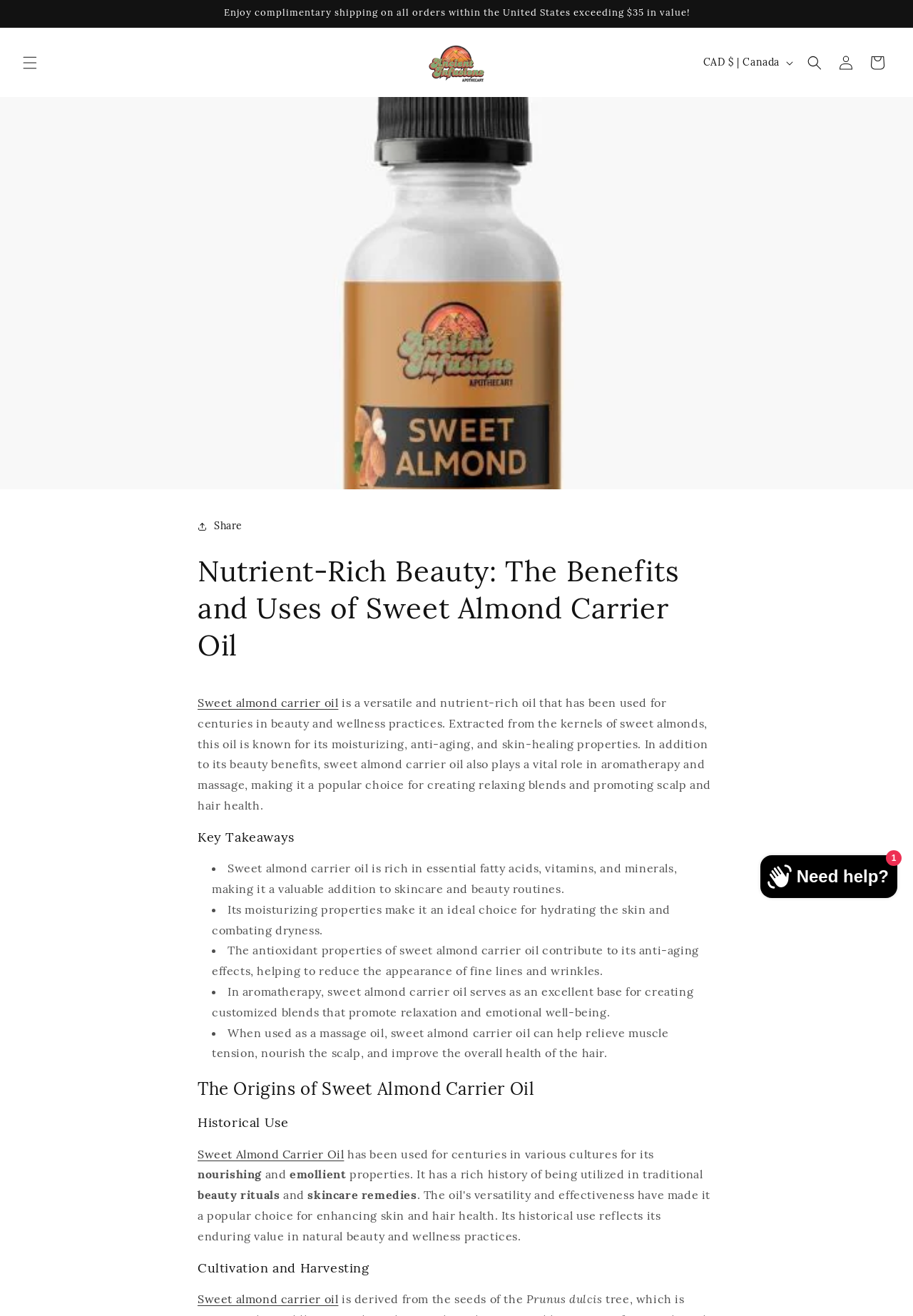Please determine the bounding box coordinates of the area that needs to be clicked to complete this task: 'Chat with the online store'. The coordinates must be four float numbers between 0 and 1, formatted as [left, top, right, bottom].

[0.833, 0.65, 0.983, 0.682]